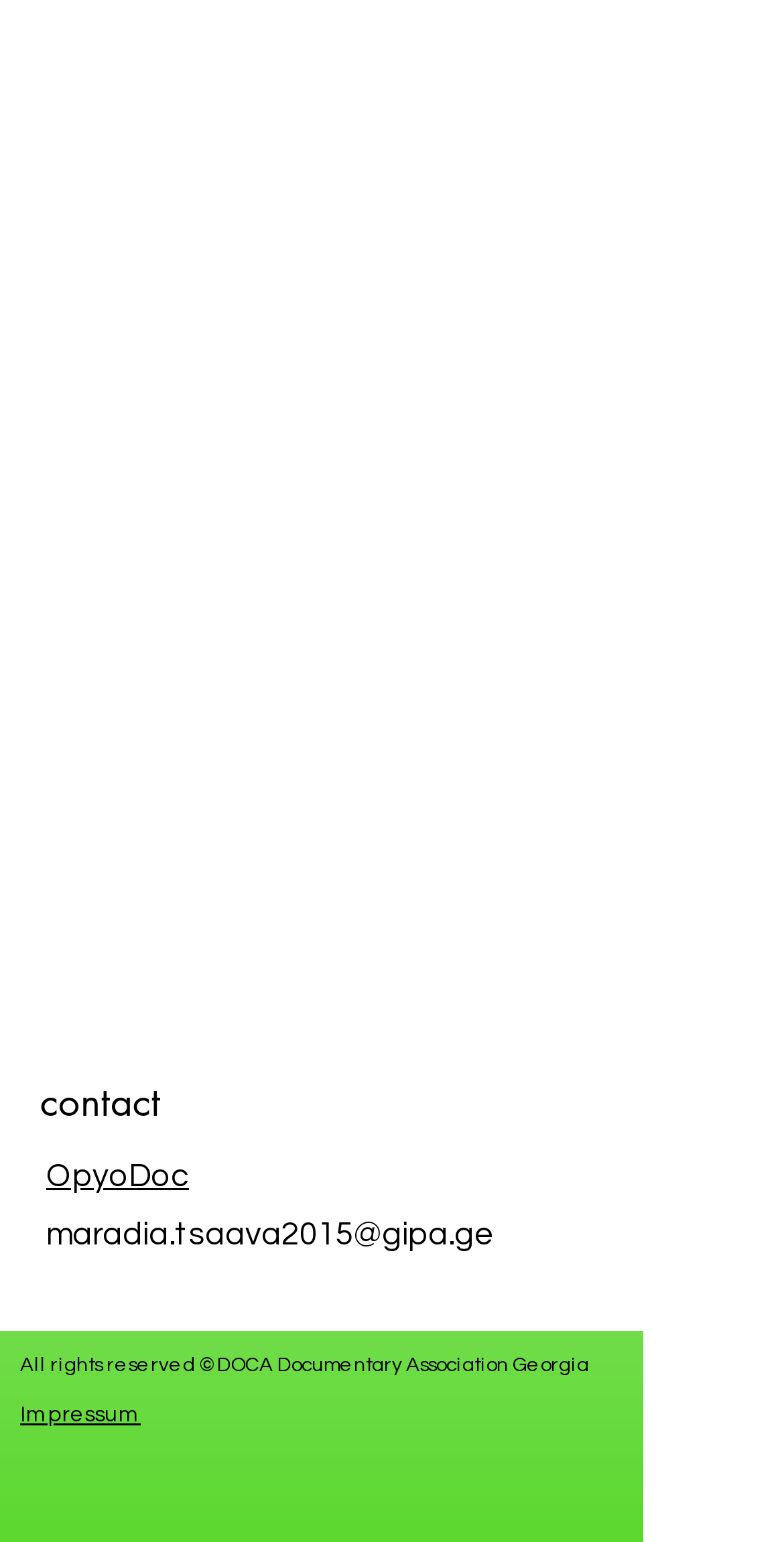Provide a short, one-word or phrase answer to the question below:
What social media platforms are listed?

Instagram, Facebook